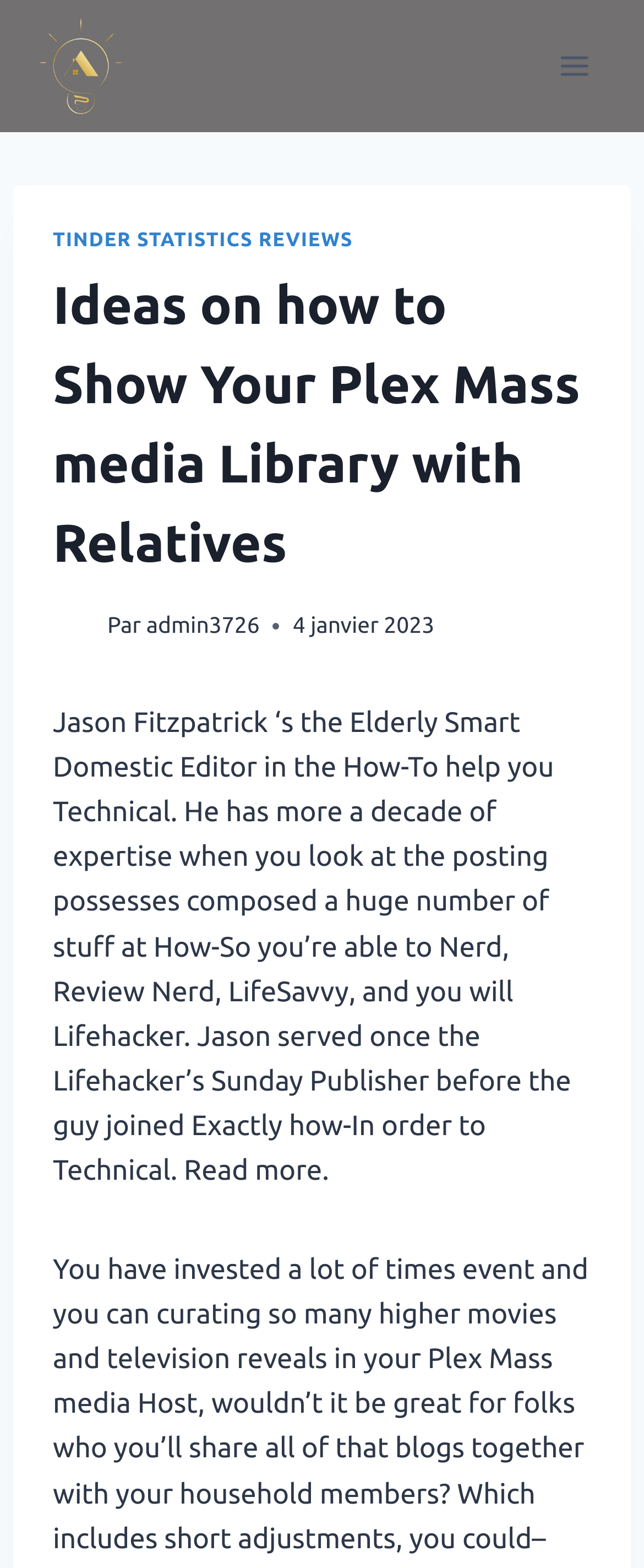What is the author's name?
Deliver a detailed and extensive answer to the question.

The author's name can be found in the text block that describes the author's bio, which is located below the main heading. The text block starts with 'Jason Fitzpatrick is the Elderly Smart Domestic Editor...' and provides more information about the author's experience and background.